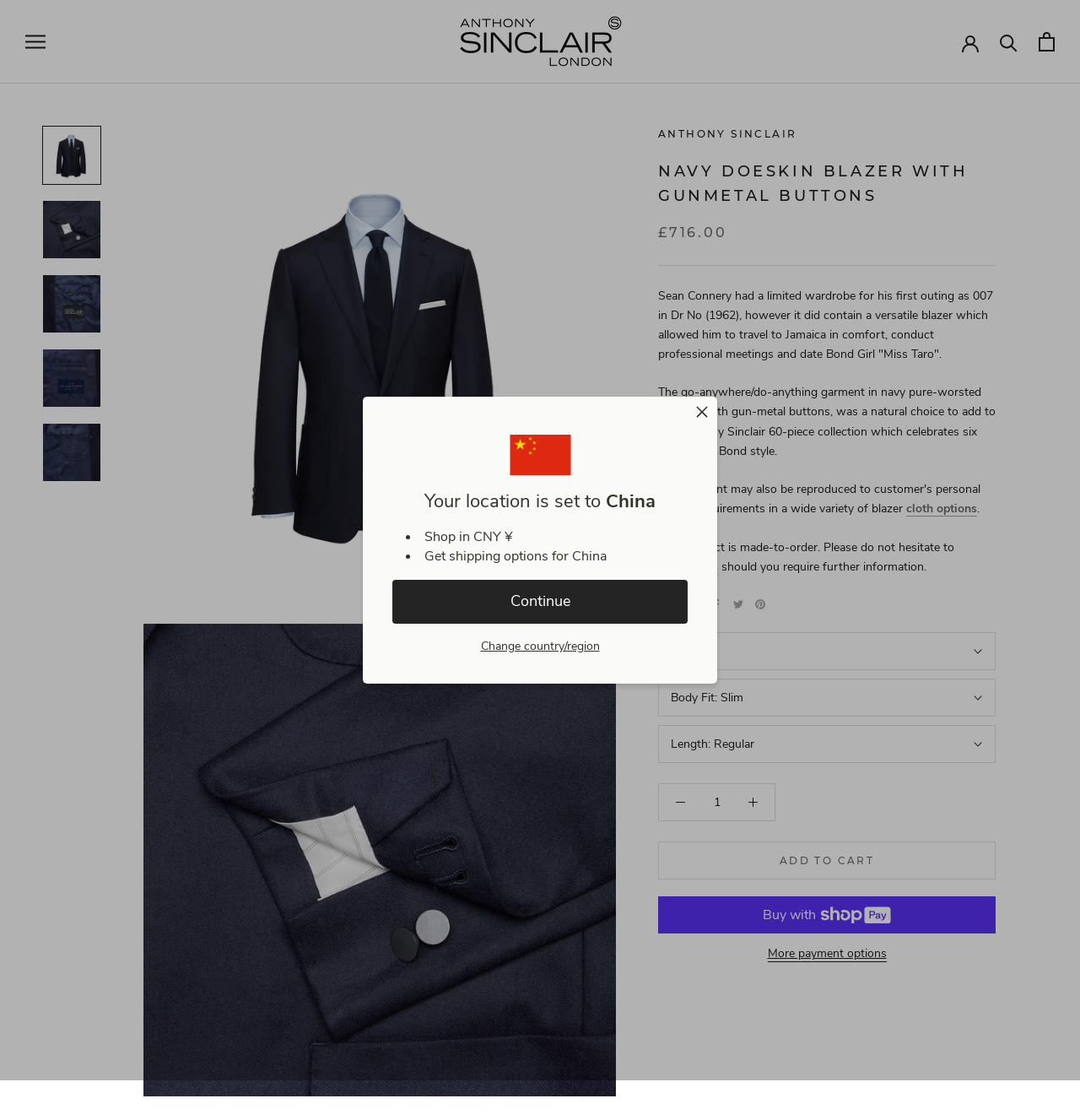Please locate and generate the primary heading on this webpage.

NAVY DOESKIN BLAZER WITH GUNMETAL BUTTONS